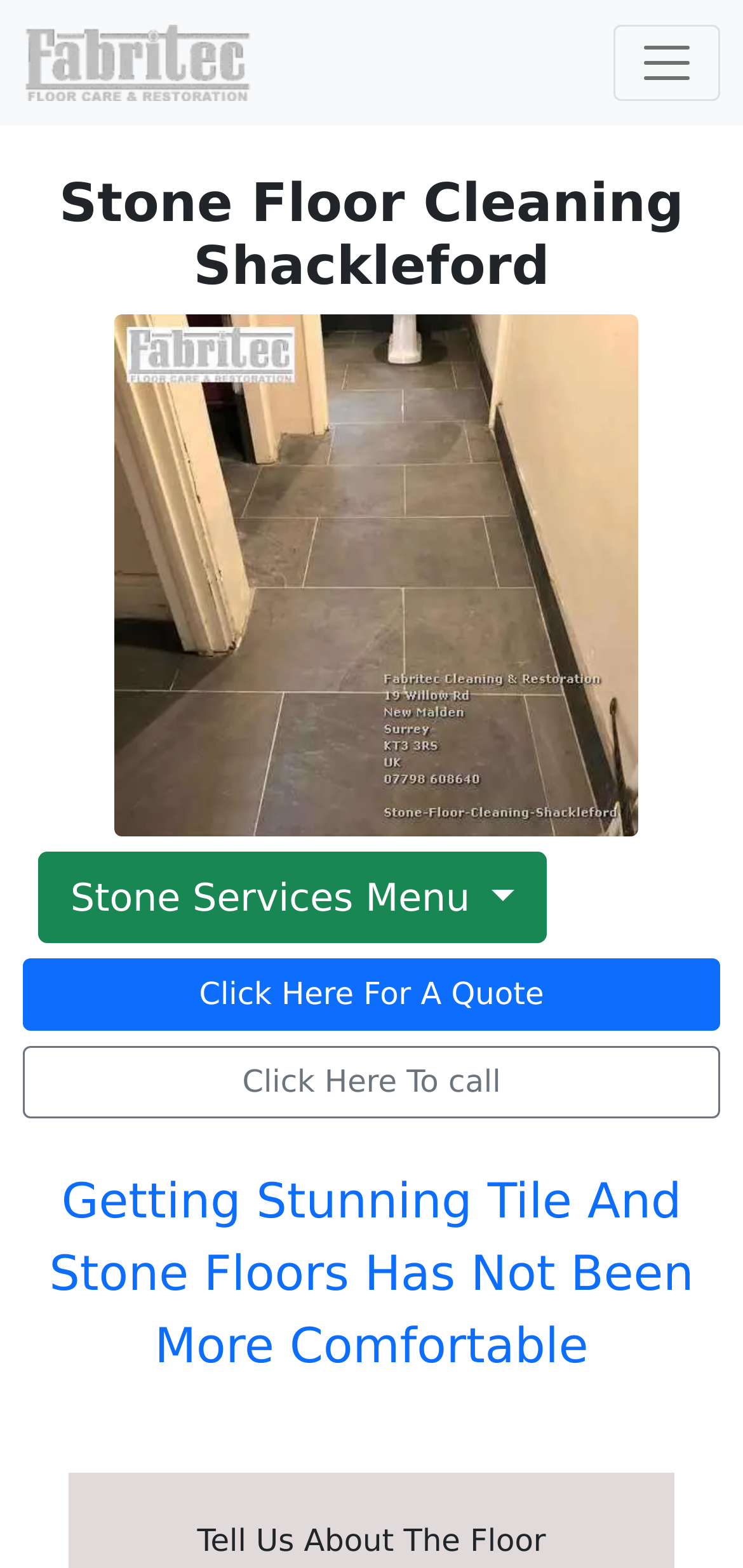What is the main service offered?
Based on the screenshot, give a detailed explanation to answer the question.

The main service offered is stone floor cleaning, which is evident from the heading 'Stone Floor Cleaning Shackleford' and the image of a skilled professional stone floor cleaning.